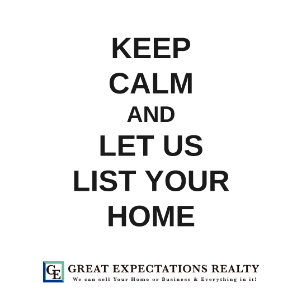What is the tagline of Great Expectations Realty?
Respond to the question with a single word or phrase according to the image.

We can sell Your Home or Business & Everything in it!